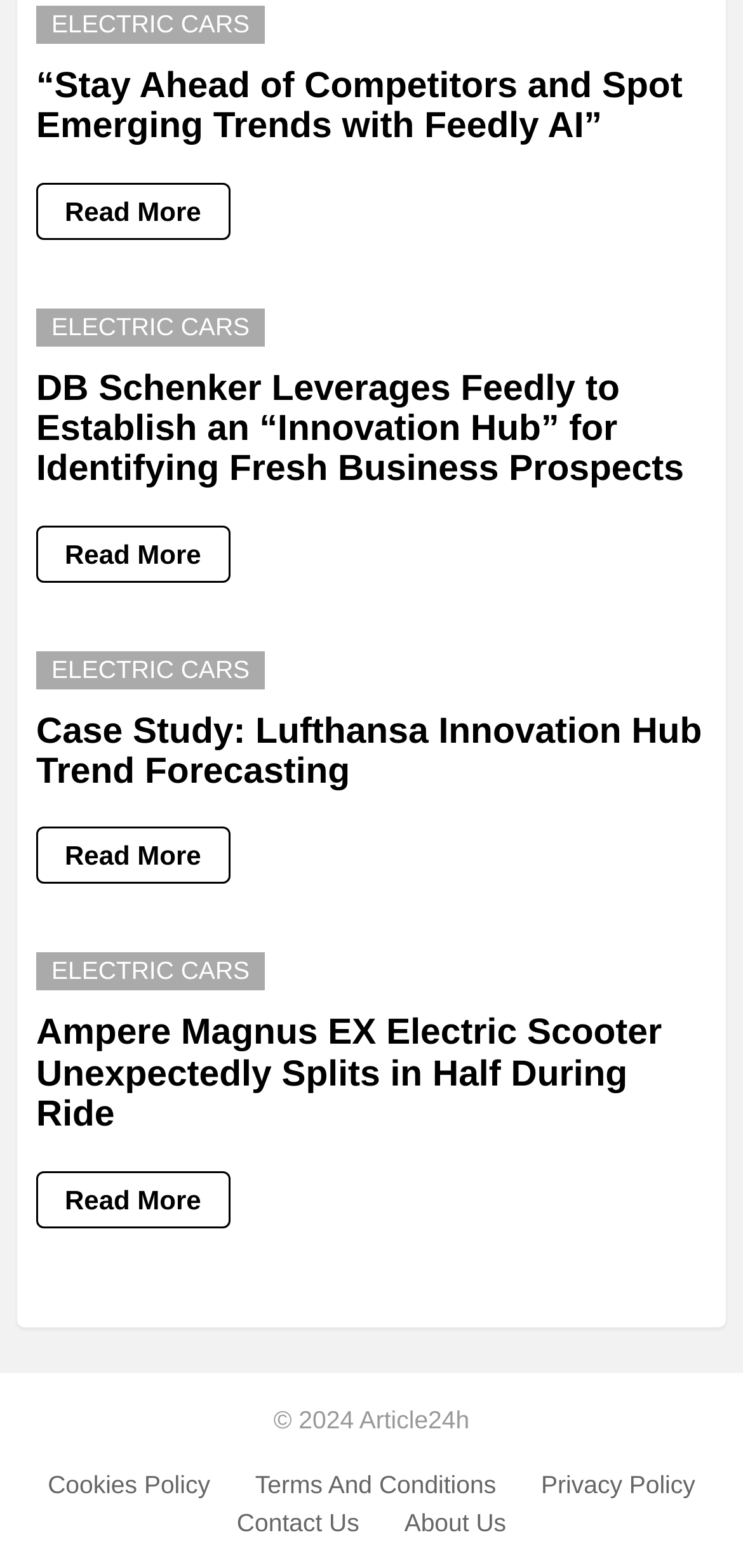Please provide a comprehensive answer to the question below using the information from the image: What is the copyright year mentioned at the bottom of the page?

The StaticText element at the bottom of the page mentions '© 2024 Article24h', which indicates that the copyright year is 2024.